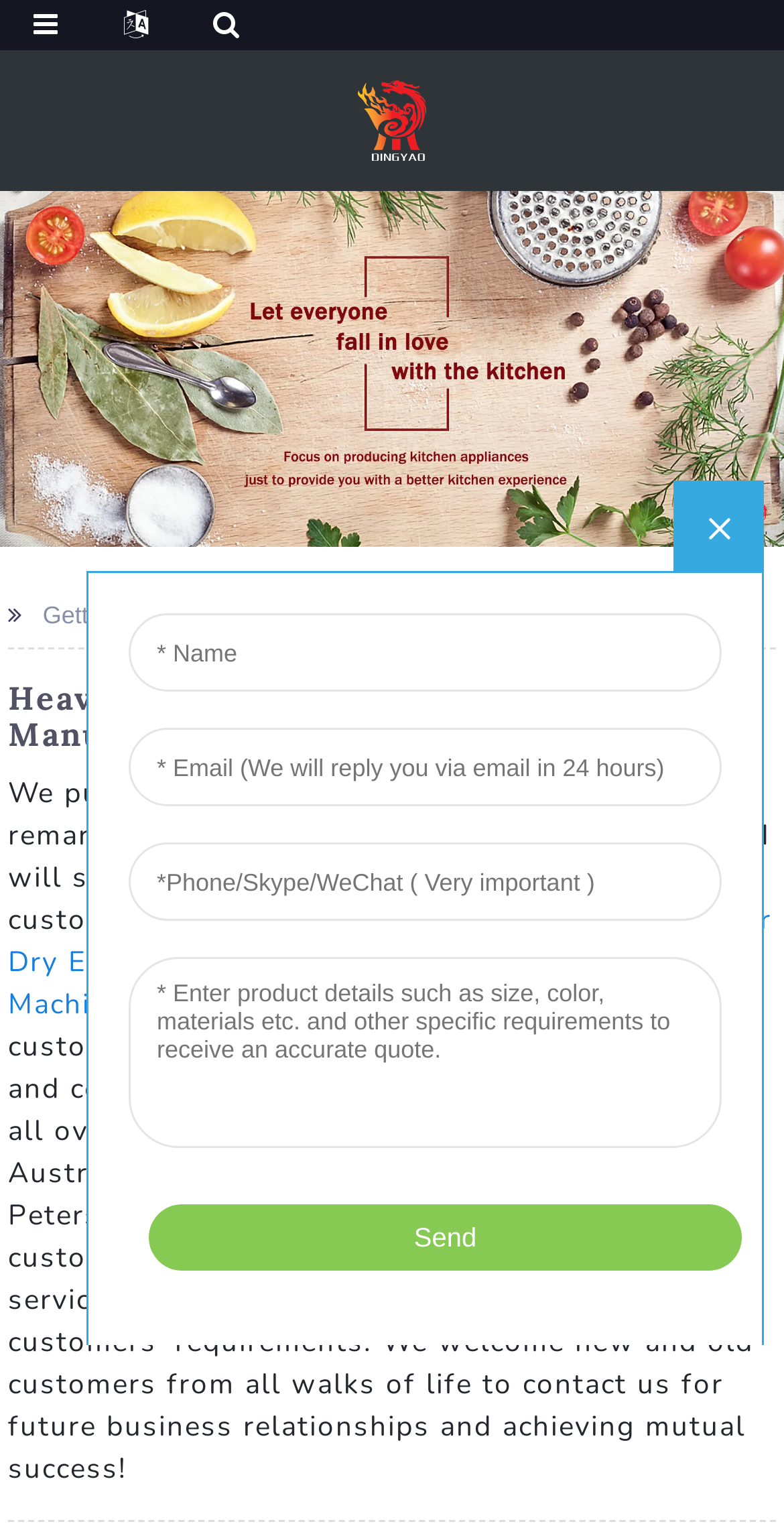Use a single word or phrase to answer the question:
What is the logo of the website?

Dingyao